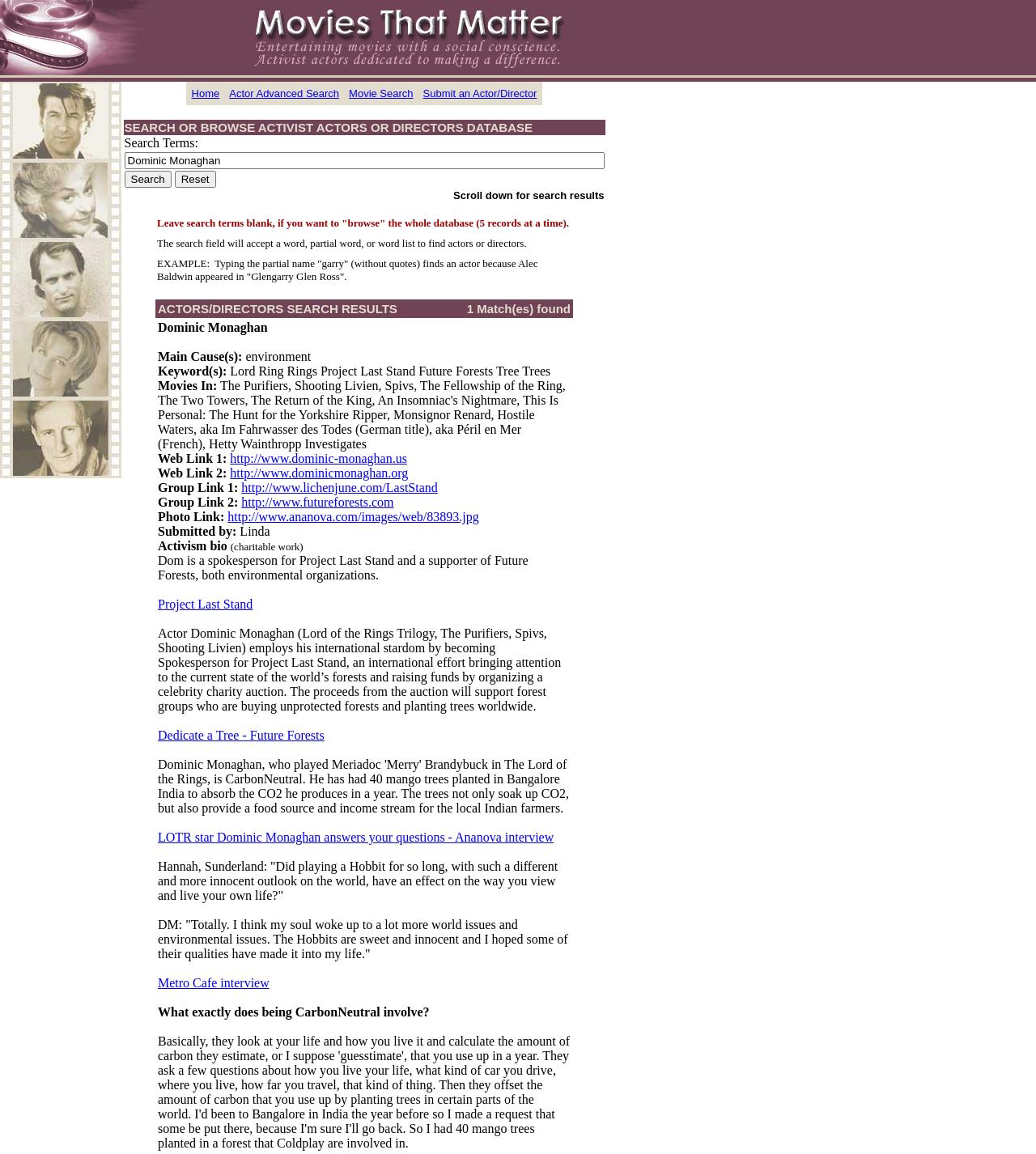Give a detailed account of the webpage.

This webpage is about "Movies That Matter" which focuses on message movies with a conscience and actors making a difference. The page has a simple layout with several sections. At the top, there are two rows of images, with two images in each row, taking up the full width of the page.

Below the images, there is a navigation menu with four links: "Home", "Actor Advanced Search", "Movie Search", and "Submit an Actor/Director". This menu is centered on the page.

The main content of the page is a search function for activist actors or directors. There is a search bar with a "Search" and "Reset" button. Below the search bar, there is a brief instruction on how to use the search function, including the option to leave the search terms blank to browse the whole database.

The search results are displayed below, with a title "ACTORS/DIRECTORS SEARCH RESULTS" and a message indicating that one match was found. The search result includes information about the actor Dominic Monaghan, including his movies, web links, group links, photo links, and activism bio. There are also links to his interviews and charity work.

Throughout the page, there are several images, including icons and logos, which are used to break up the text and add visual interest. Overall, the page has a clean and simple design, making it easy to navigate and find information.